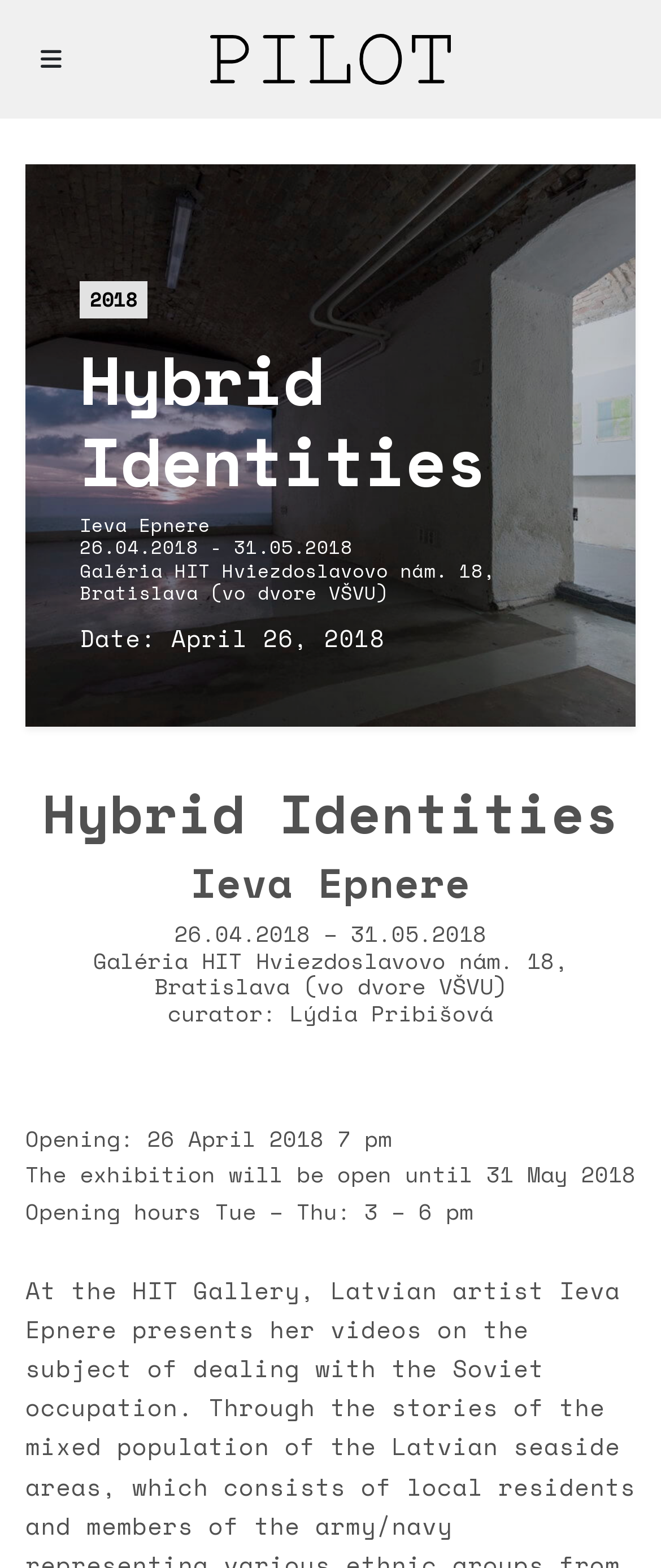What is the date of the exhibition opening?
Look at the image and answer with only one word or phrase.

26 April 2018